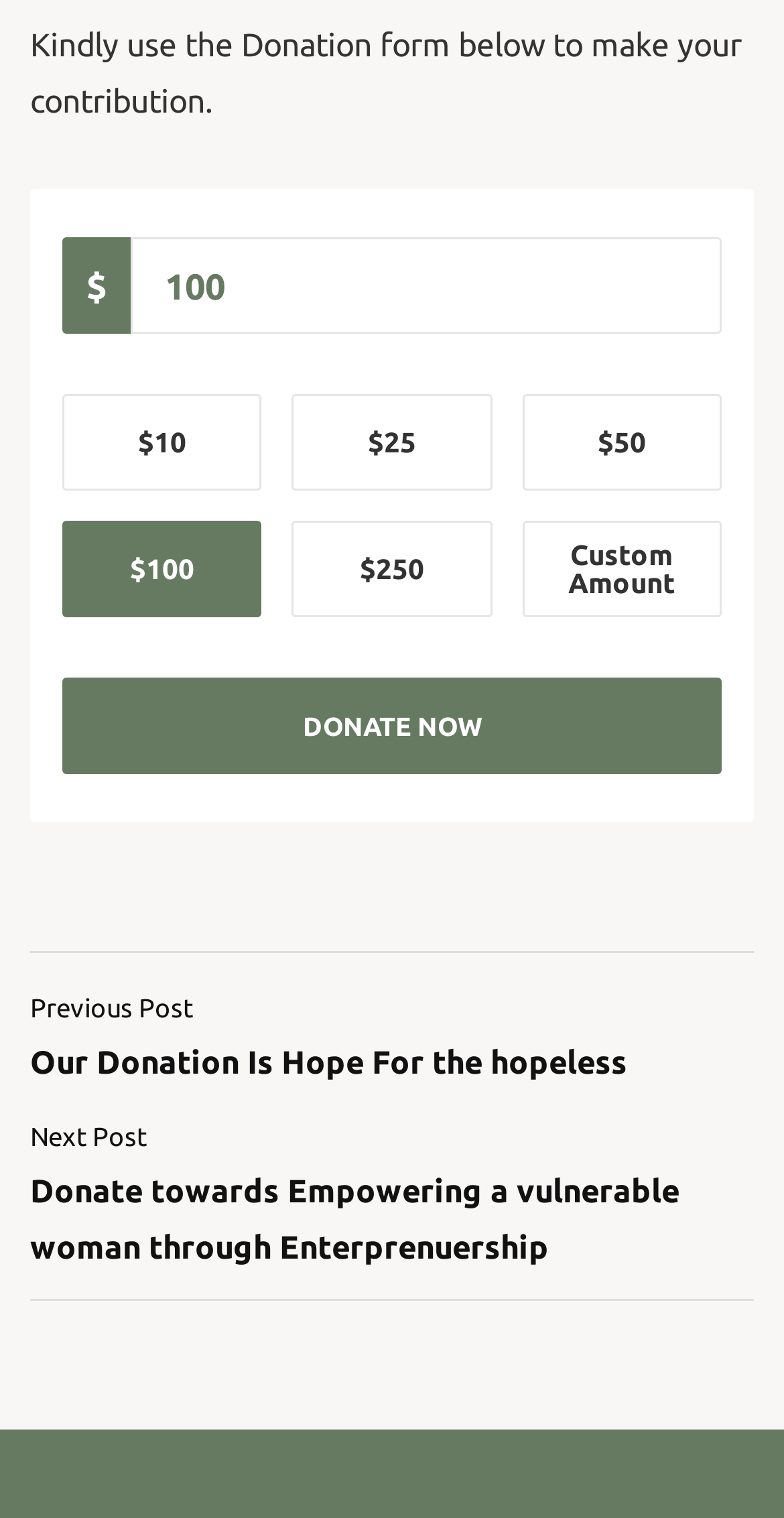What is the purpose of the textbox?
Please provide a single word or phrase answer based on the image.

Enter custom amount